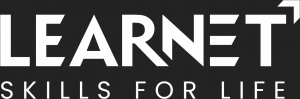Please look at the image and answer the question with a detailed explanation: What is the tagline of Learnet?

The question asks about the tagline of Learnet. The caption explicitly mentions that the word 'LEARNET' is accompanied by the tagline 'SKILLS FOR LIFE', which emphasizes the organization's commitment to skill development and lifelong learning.